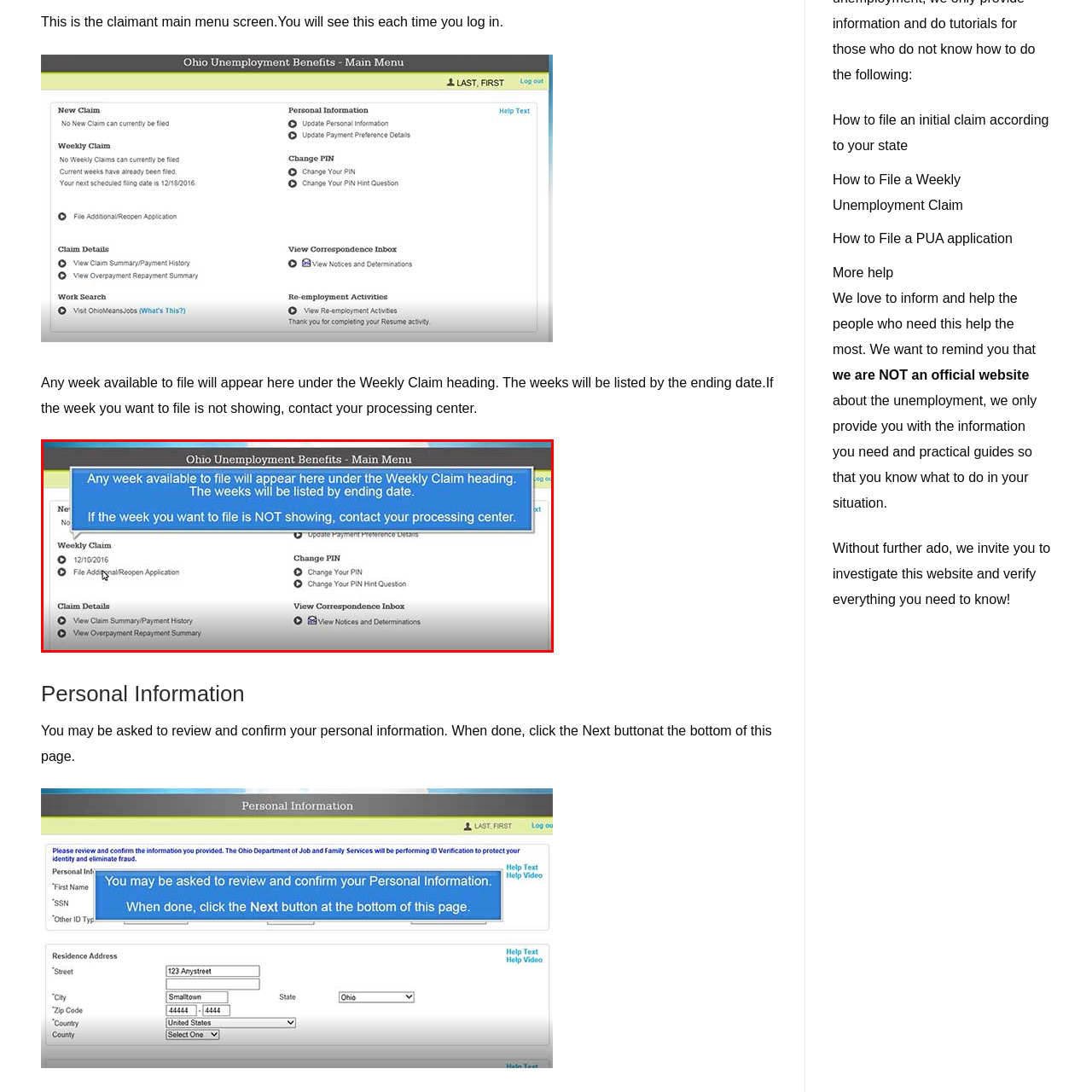View the portion of the image inside the red box and respond to the question with a succinct word or phrase: What should users do if the week they want to file is not showing?

Contact processing center